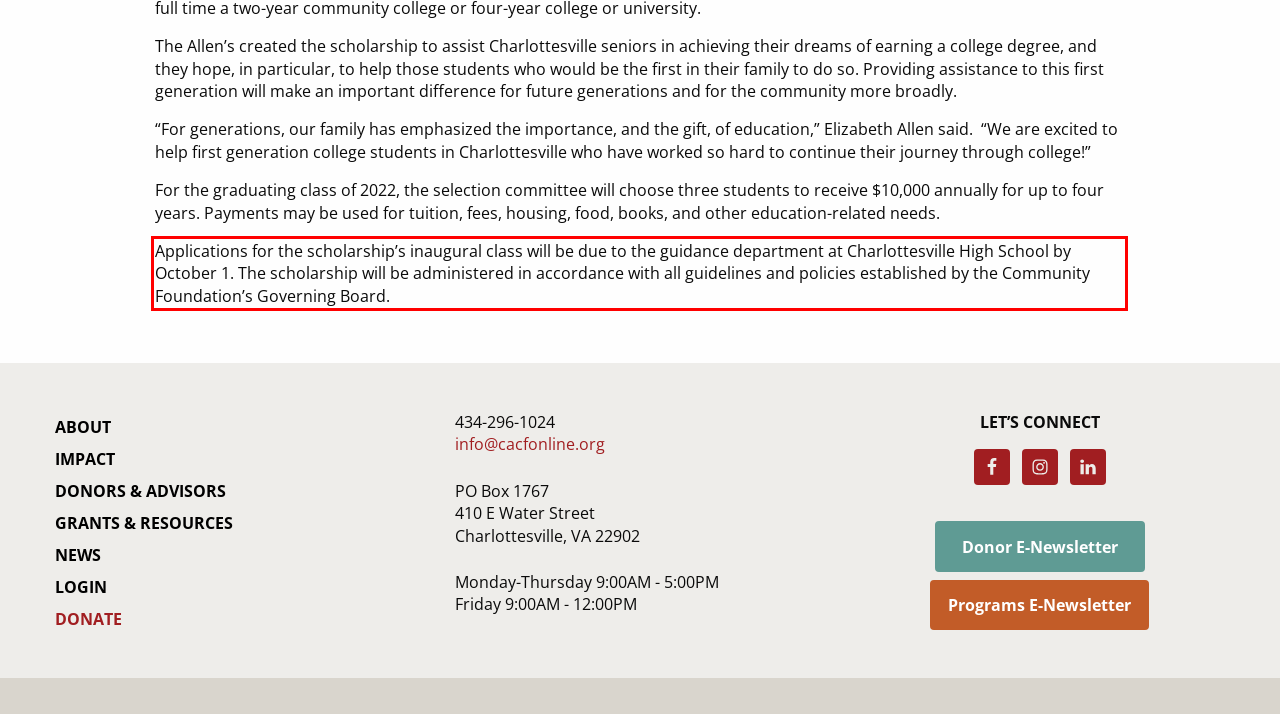Extract and provide the text found inside the red rectangle in the screenshot of the webpage.

Applications for the scholarship’s inaugural class will be due to the guidance department at Charlottesville High School by October 1. The scholarship will be administered in accordance with all guidelines and policies established by the Community Foundation’s Governing Board.